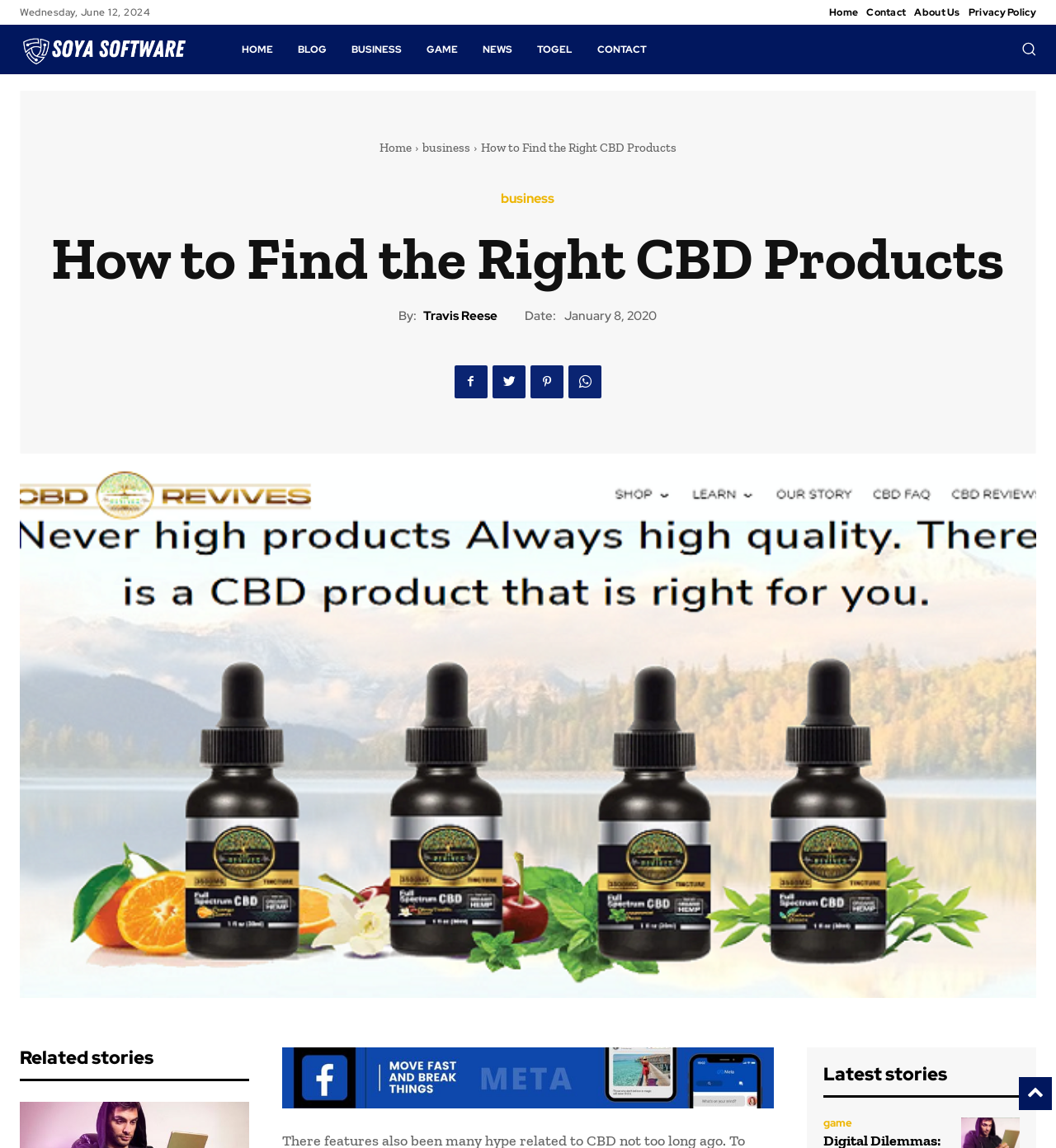Determine the bounding box coordinates for the clickable element to execute this instruction: "Check the 'NEWS' section". Provide the coordinates as four float numbers between 0 and 1, i.e., [left, top, right, bottom].

[0.446, 0.022, 0.497, 0.065]